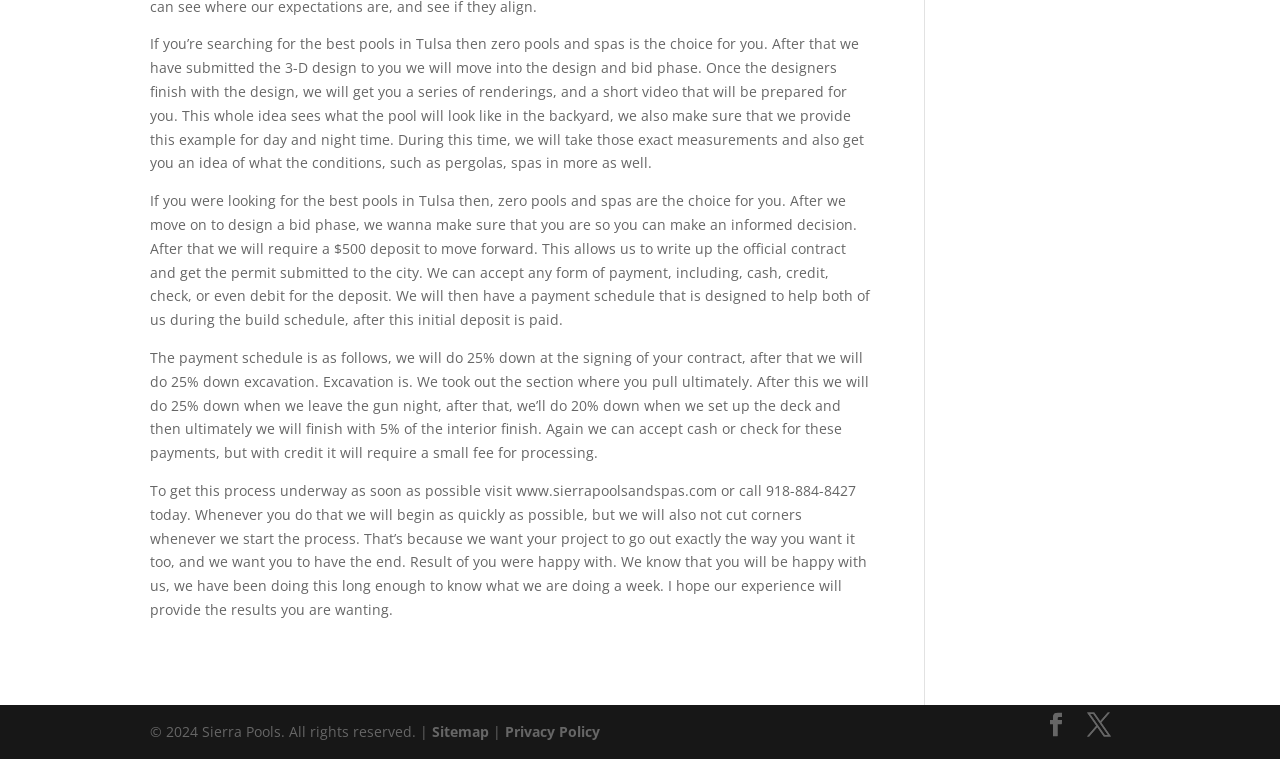Based on what you see in the screenshot, provide a thorough answer to this question: What is the purpose of the design and bid phase?

According to the text, the design and bid phase is intended to provide the customer with a series of renderings and a short video, allowing them to see what the pool will look like in their backyard, and make an informed decision.